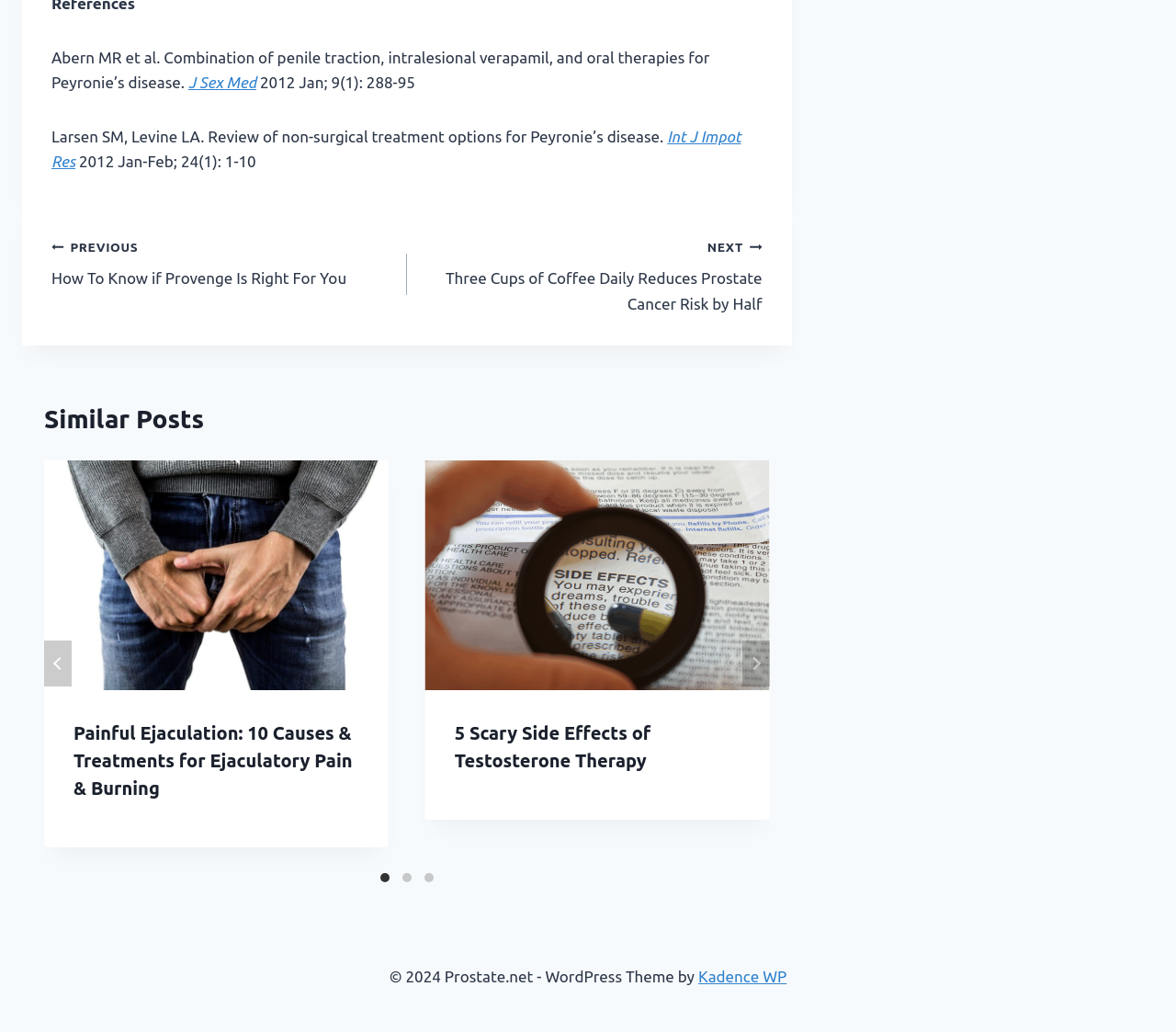What is the title of the first article?
Based on the visual, give a brief answer using one word or a short phrase.

Painful Ejaculation